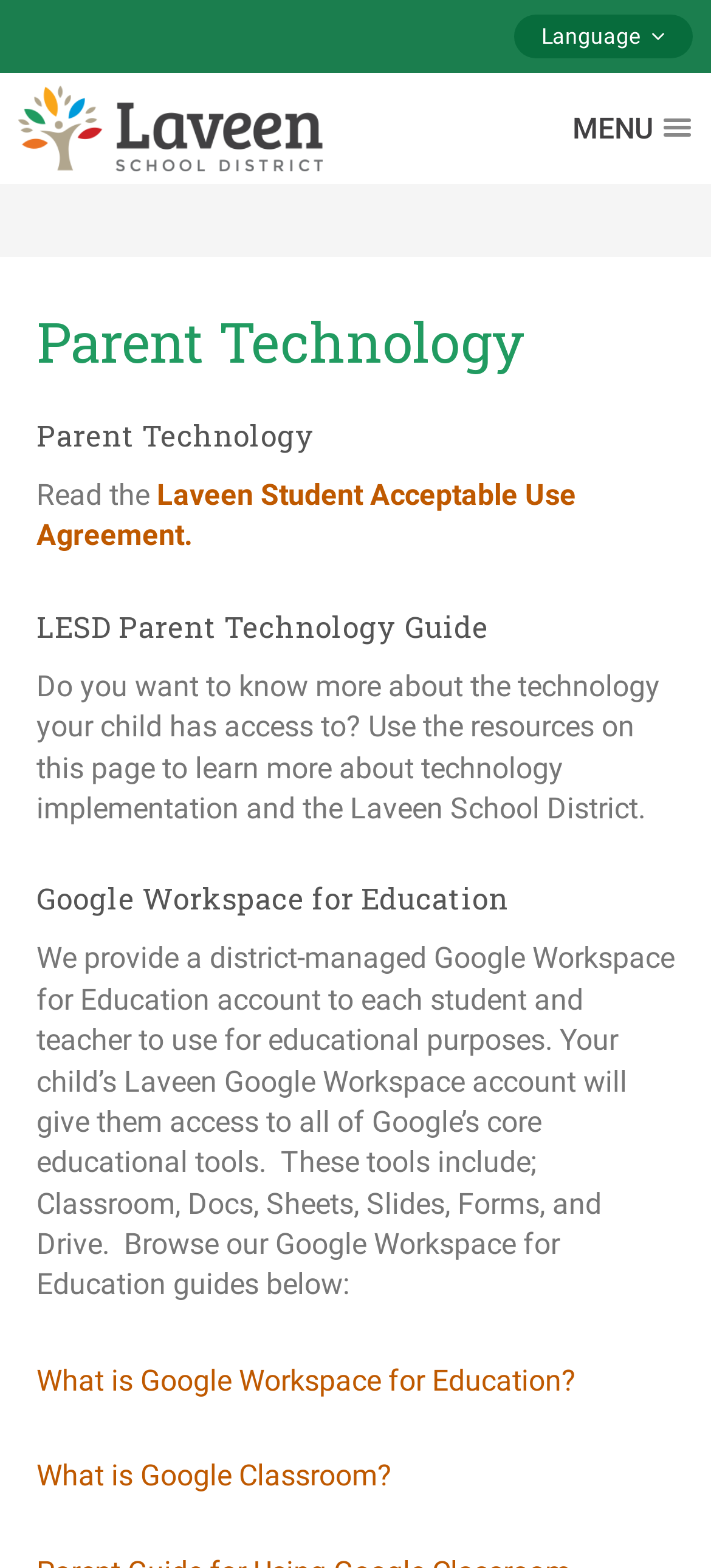Determine the bounding box coordinates (top-left x, top-left y, bottom-right x, bottom-right y) of the UI element described in the following text: What is Google Classroom?

[0.051, 0.93, 0.551, 0.952]